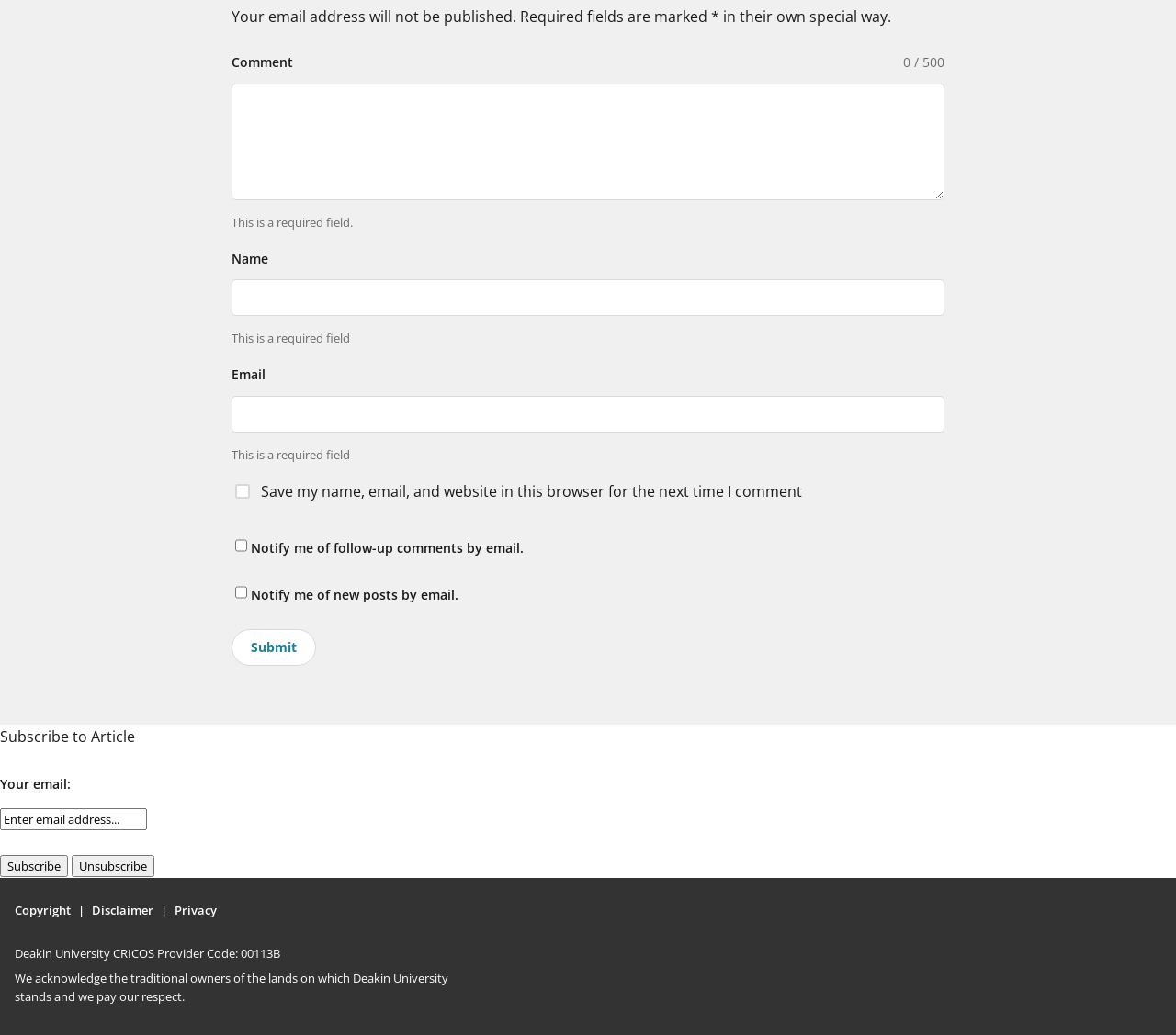Use a single word or phrase to answer this question: 
What is the purpose of the required fields?

To provide necessary information